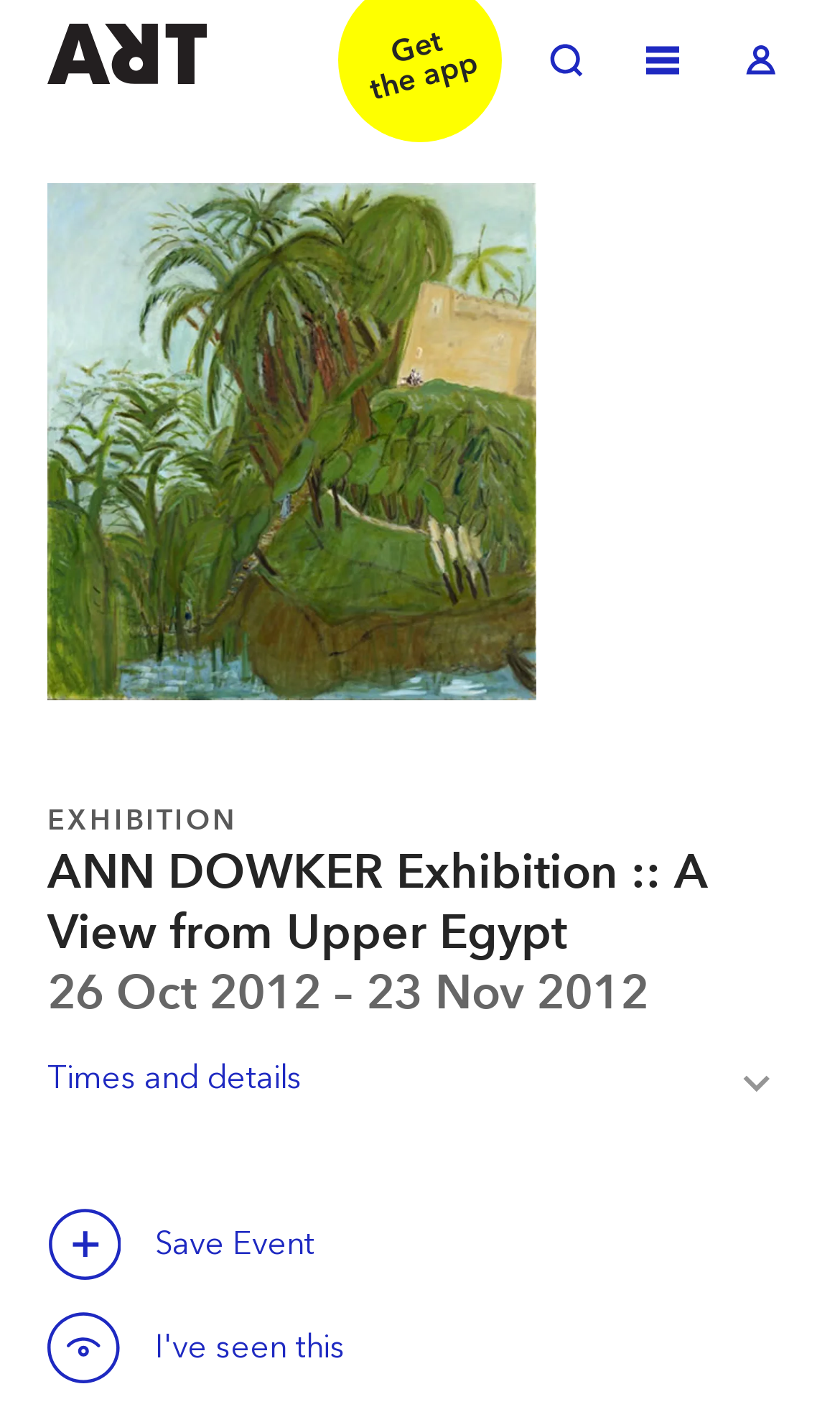Please locate the clickable area by providing the bounding box coordinates to follow this instruction: "Toggle log in".

[0.867, 0.021, 0.944, 0.067]